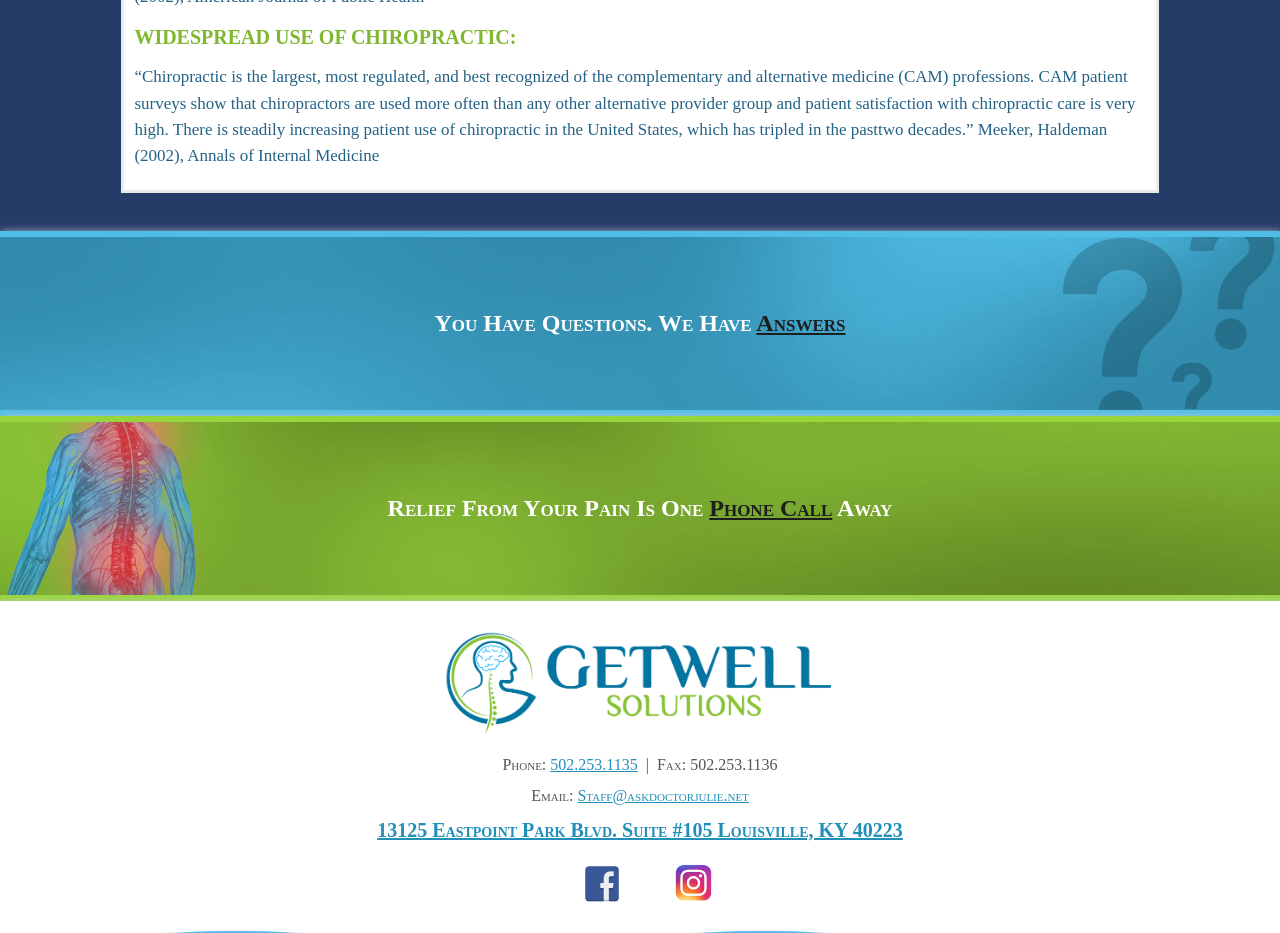By analyzing the image, answer the following question with a detailed response: What is the email address to contact the staff?

The email address to contact the staff is mentioned in the link element 'Staff@askdoctorjulie.net' which is located under the heading 'Getwell-Logo'.